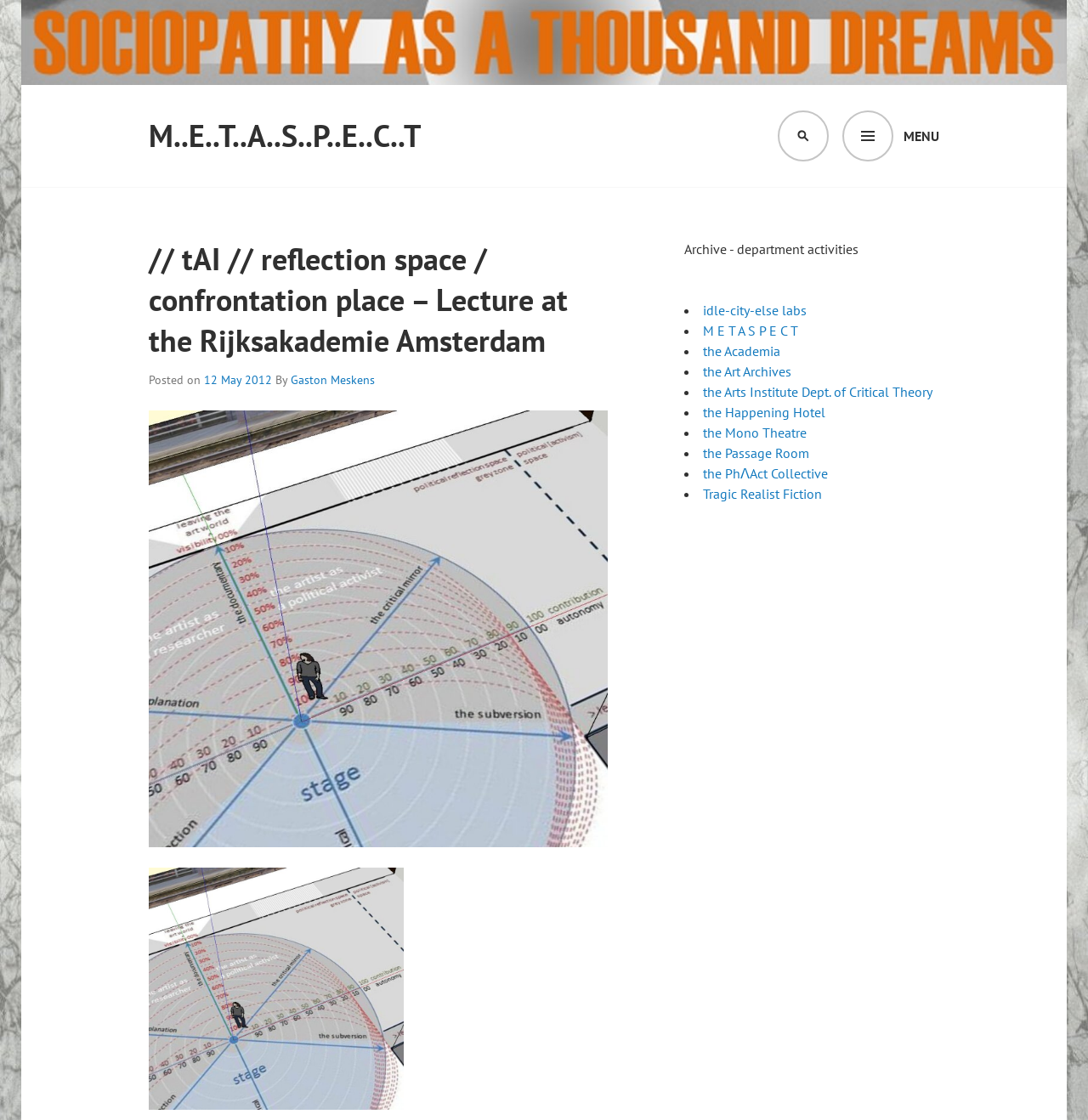Could you provide the bounding box coordinates for the portion of the screen to click to complete this instruction: "Click the MENU button"?

[0.774, 0.098, 0.863, 0.144]